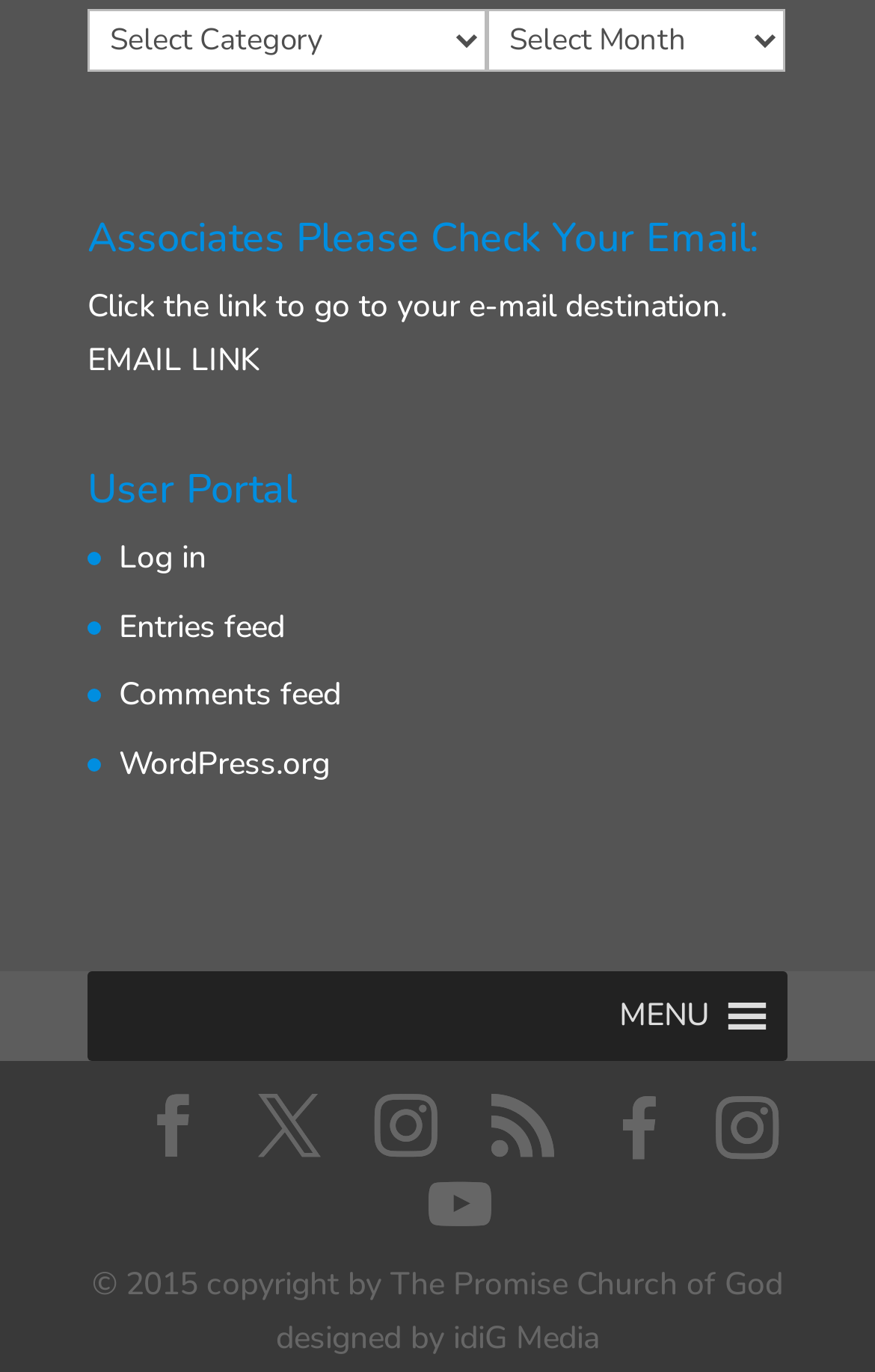Can you show the bounding box coordinates of the region to click on to complete the task described in the instruction: "Click the Post Comment button"?

None